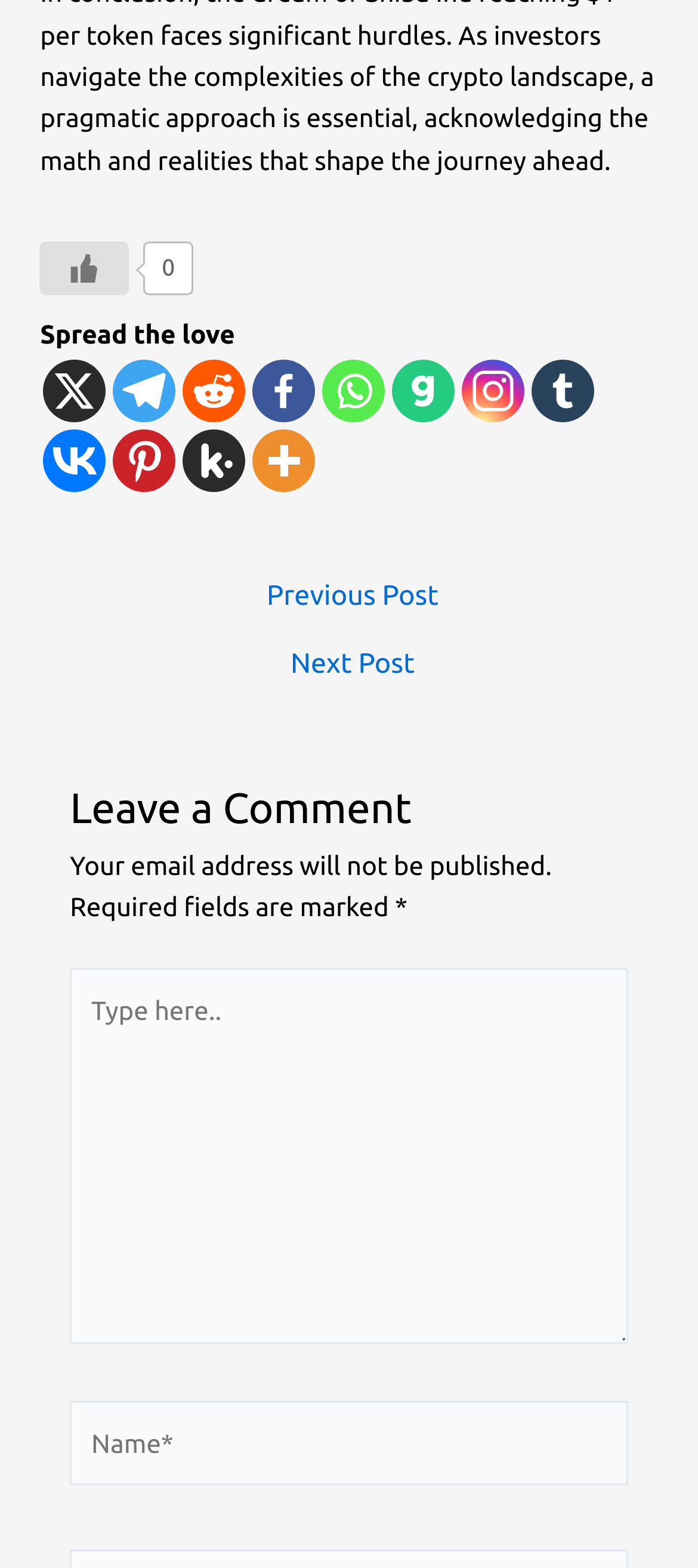How many navigation links are available?
Offer a detailed and full explanation in response to the question.

There are two navigation links available, namely 'Previous Post' and 'Next Post', which allow users to navigate through different posts.